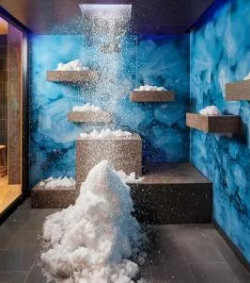Utilize the details in the image to give a detailed response to the question: What is the purpose of the central feature?

The central feature, which is the innovative ice fountain, likely serves as a focal point within the spa, promoting relaxation and rejuvenation for visitors.